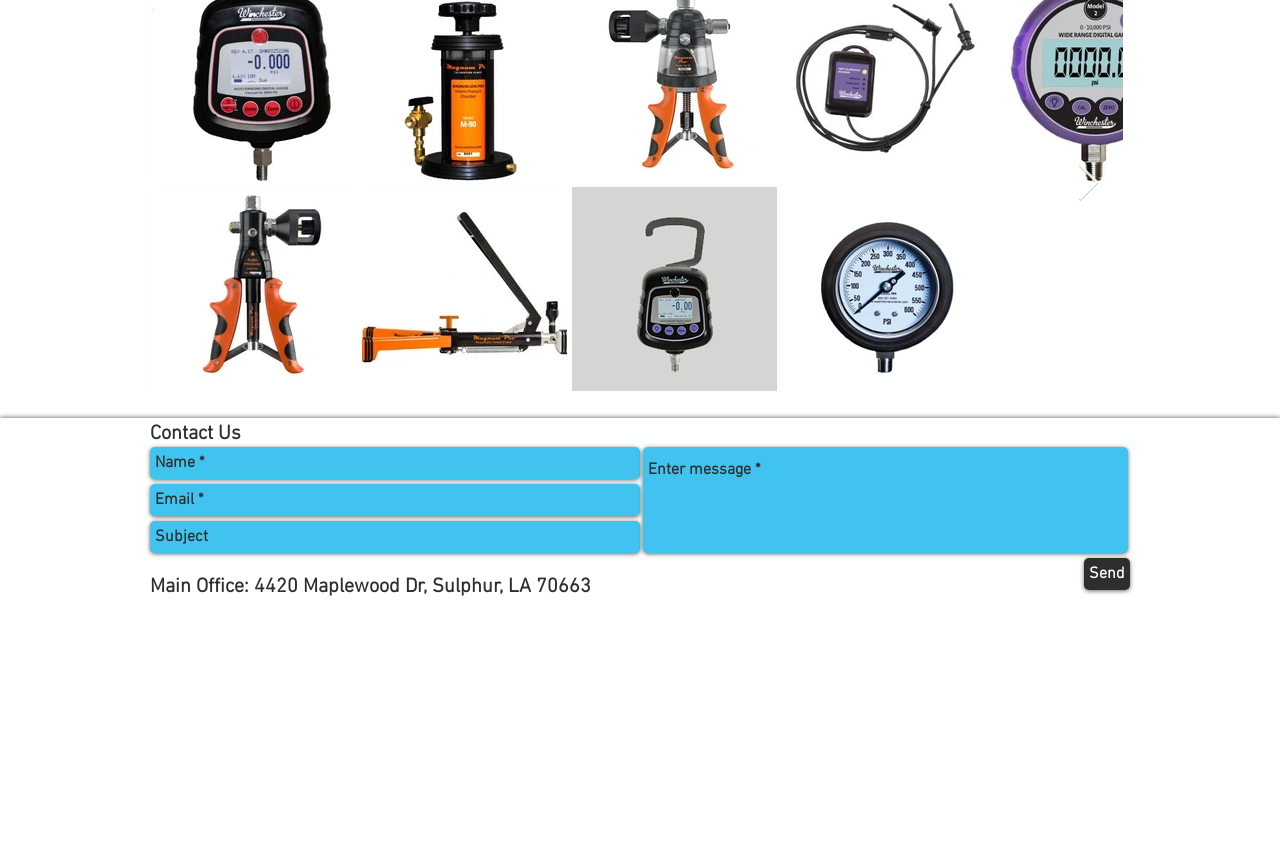Provide the bounding box coordinates of the HTML element this sentence describes: "aria-label="Email *" name="email" placeholder="Email *"".

[0.117, 0.563, 0.5, 0.601]